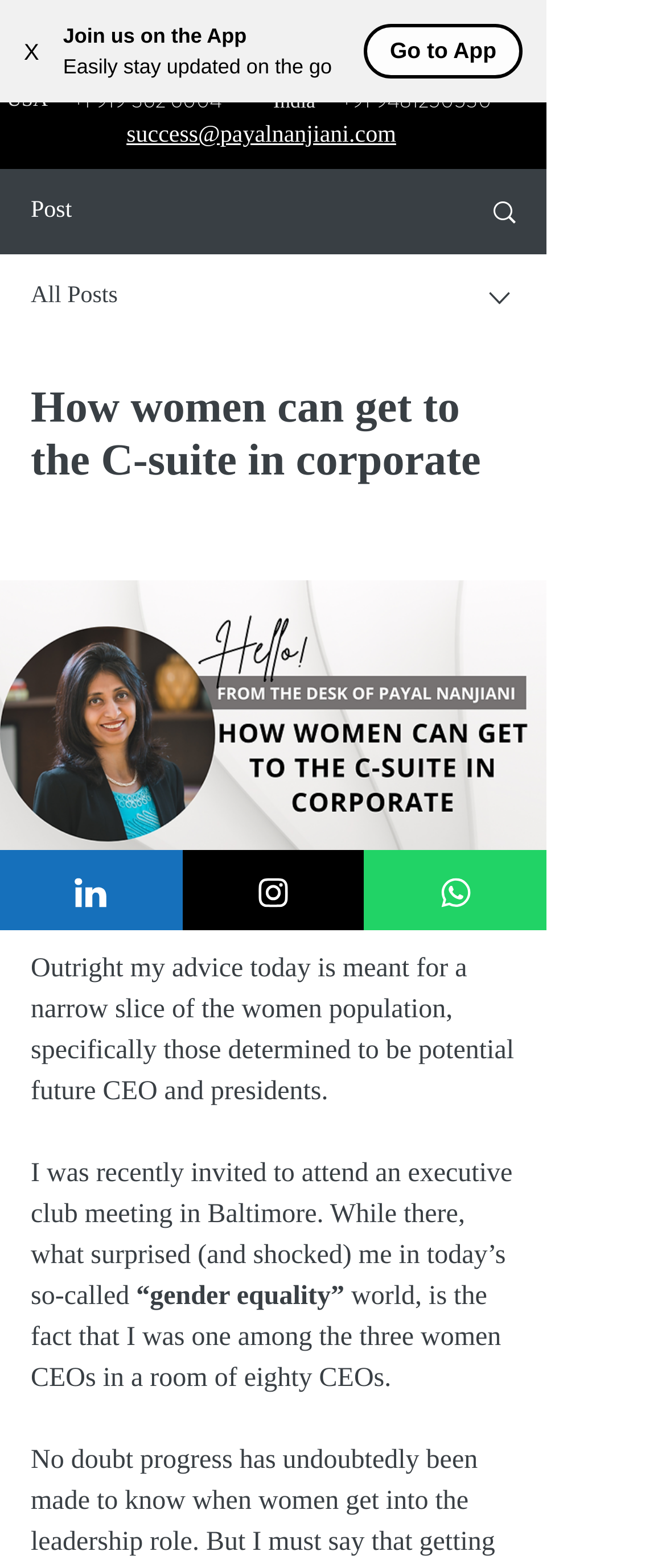What is the author's name?
Please provide a single word or phrase based on the screenshot.

Payal Nanjiani